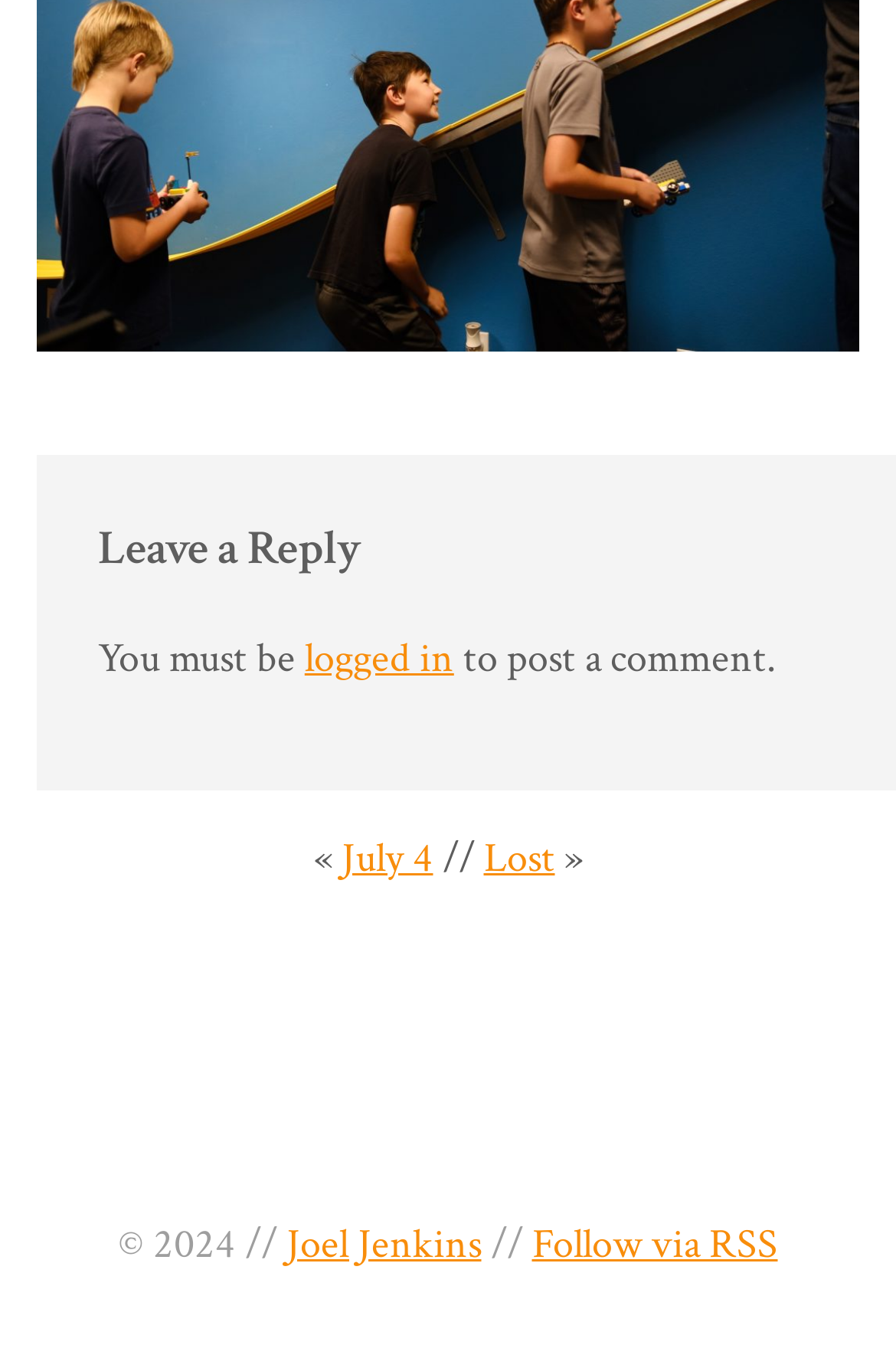What is the date mentioned in the webpage?
Analyze the image and deliver a detailed answer to the question.

The webpage has a link 'July 4' which is likely a date mentioned in the webpage, possibly related to a post or article.